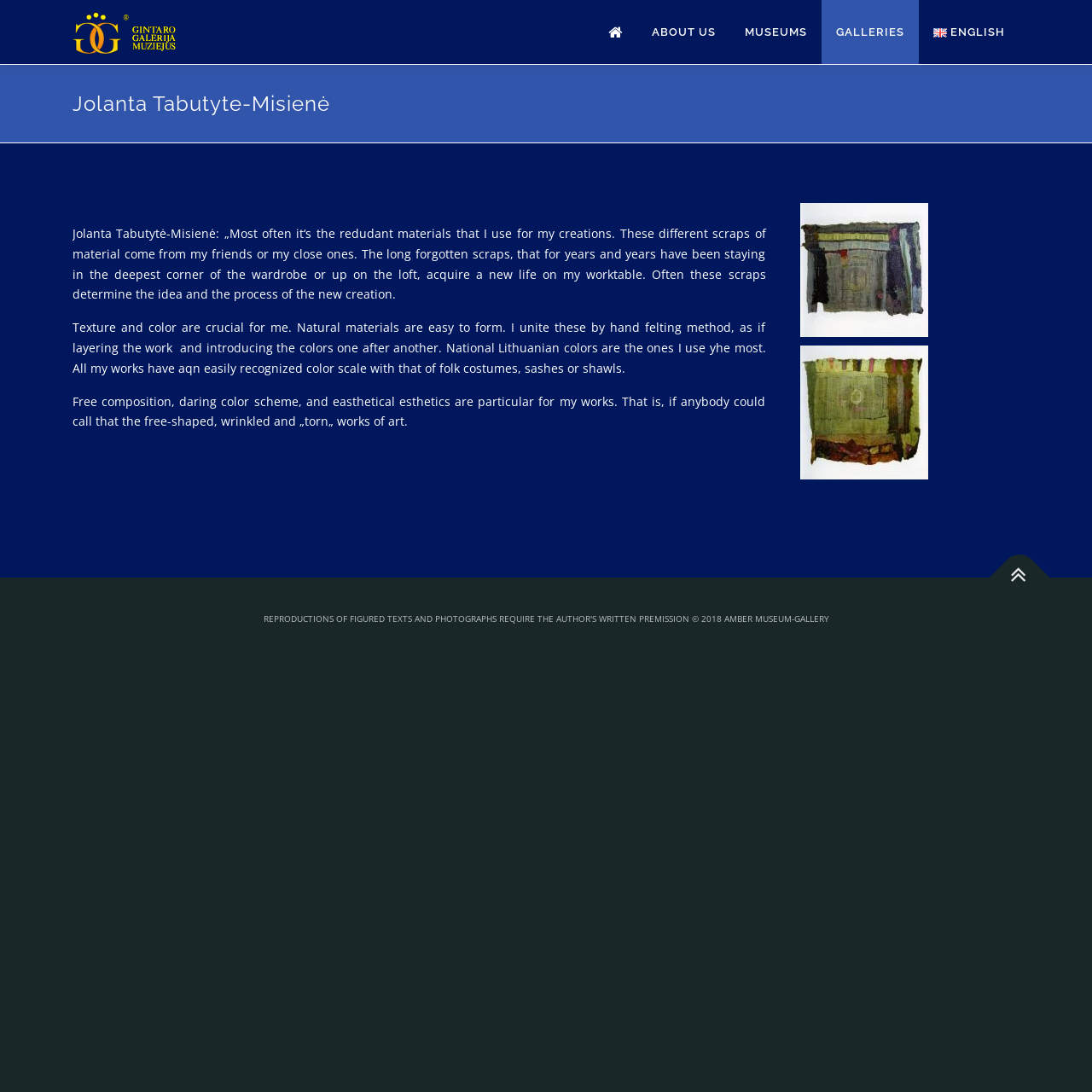Please specify the bounding box coordinates of the clickable section necessary to execute the following command: "Read the article about Jolanta Tabutyte-Misienė".

[0.066, 0.163, 0.934, 0.474]